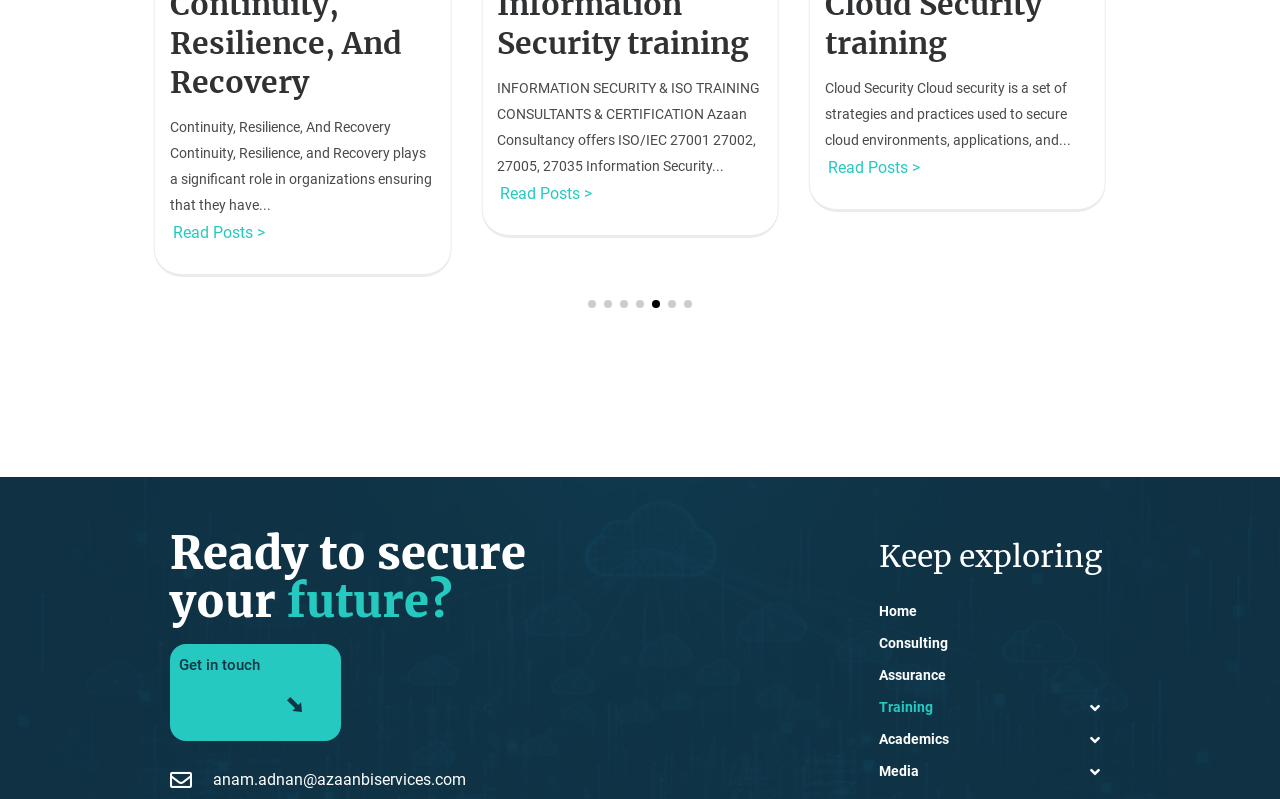Please provide a one-word or phrase answer to the question: 
How many buttons are there to navigate slides?

7